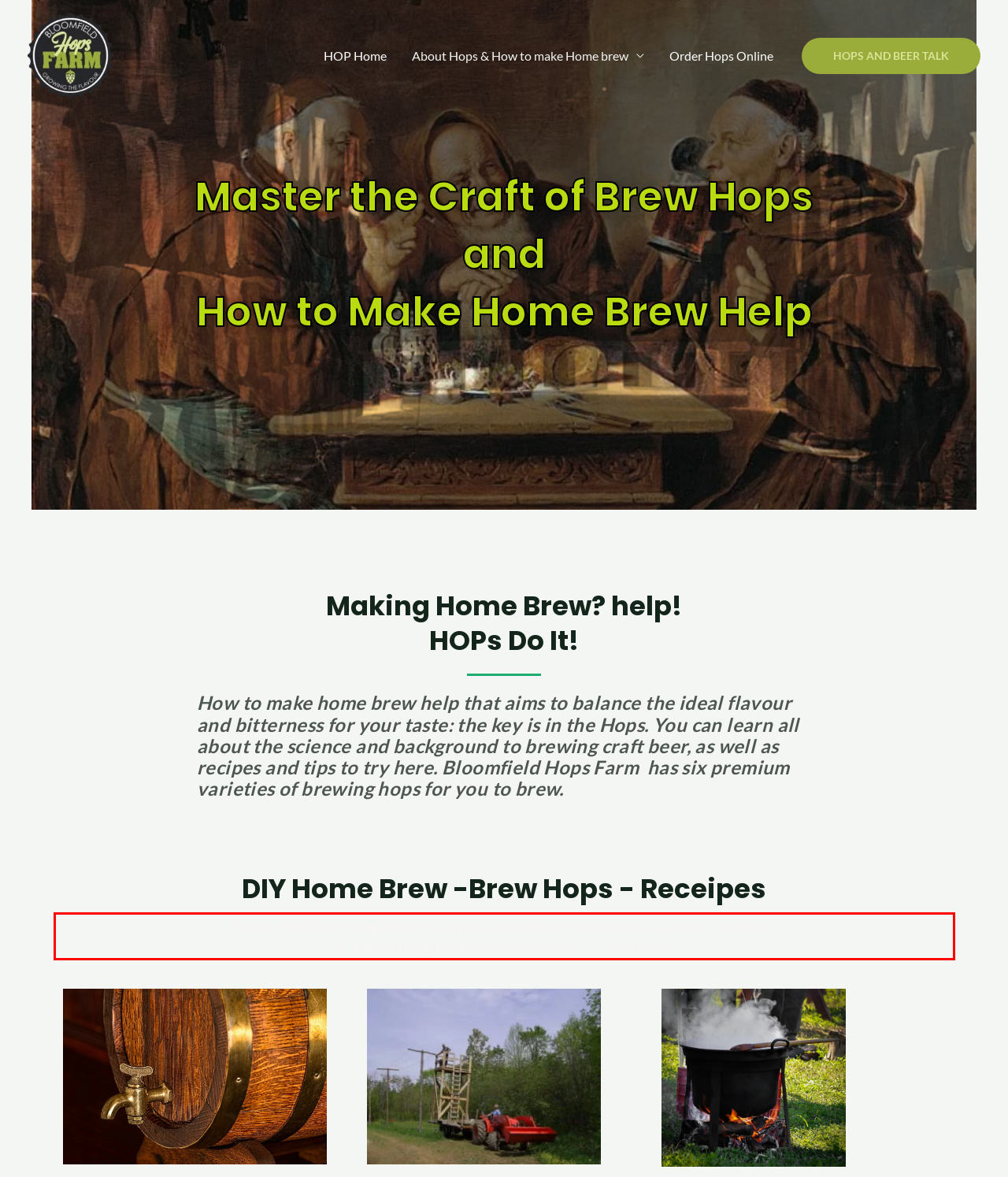Given the screenshot of a webpage, identify the red rectangle bounding box and recognize the text content inside it, generating the extracted text.

Choose and click the image below to learn more about hops, how to brew or recipes for craft beer. O, and don’t forget to pick up some hops for your next brew!